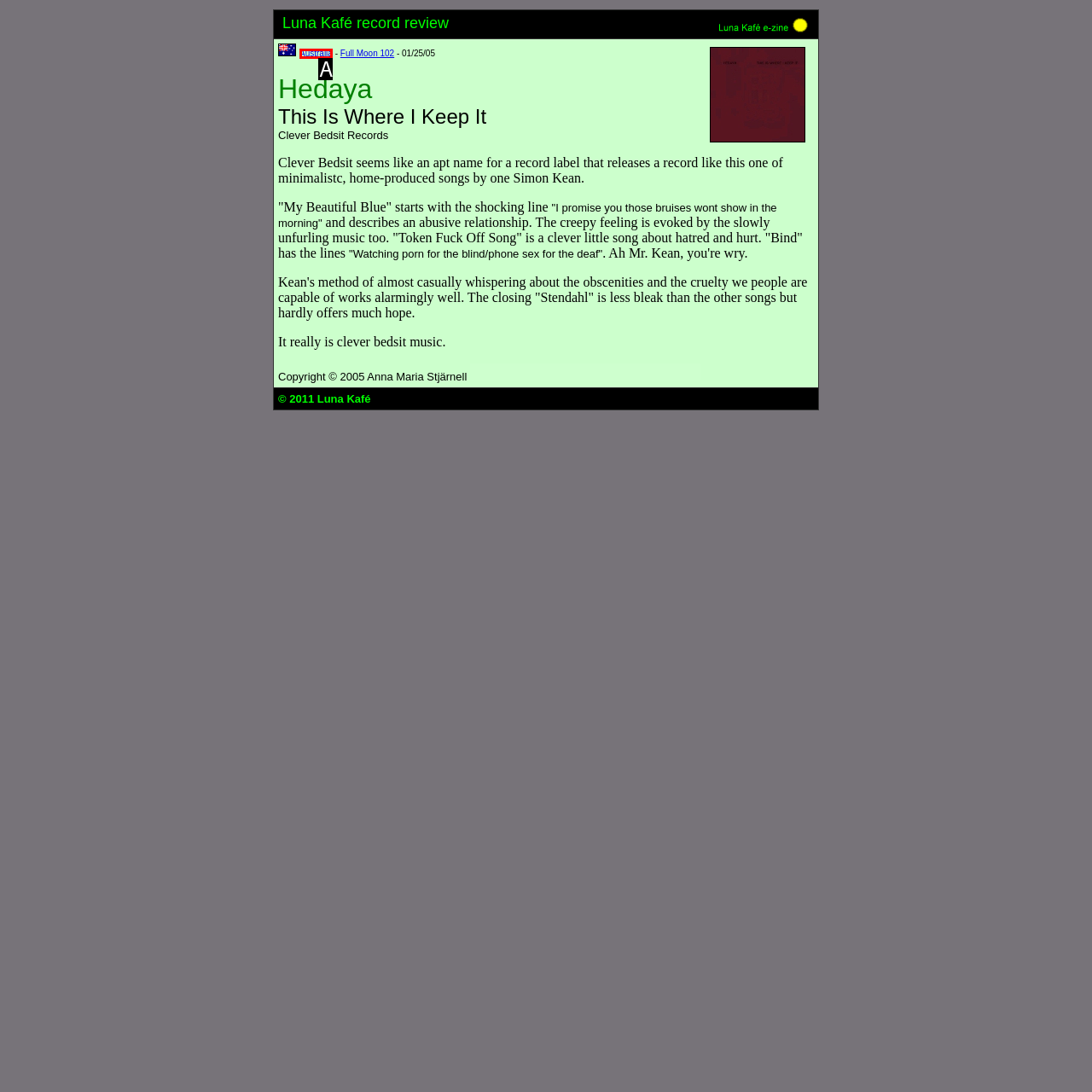Identify the bounding box that corresponds to: Australia
Respond with the letter of the correct option from the provided choices.

A